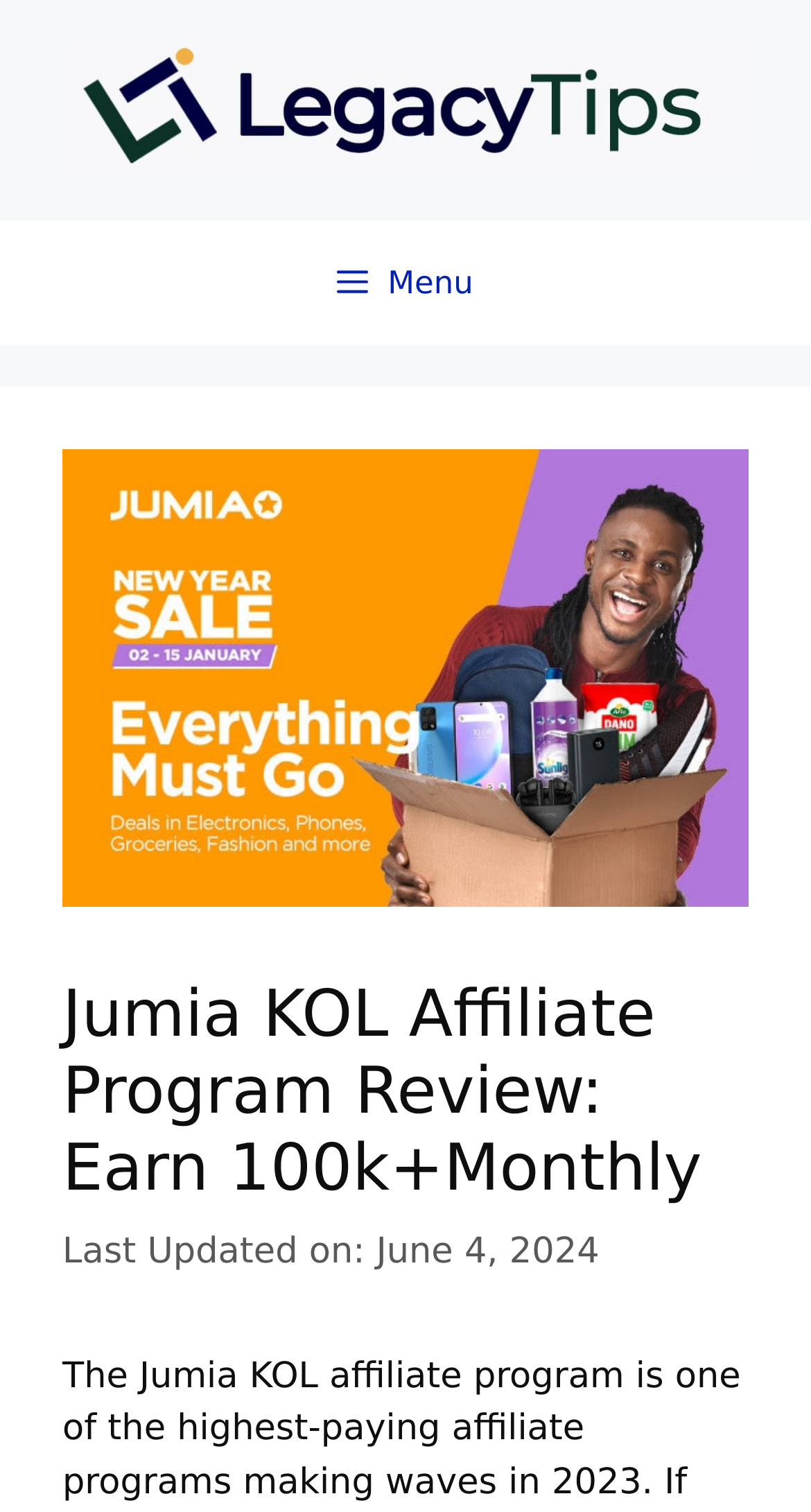What is the name of the website?
Answer with a single word or short phrase according to what you see in the image.

LegacyTips